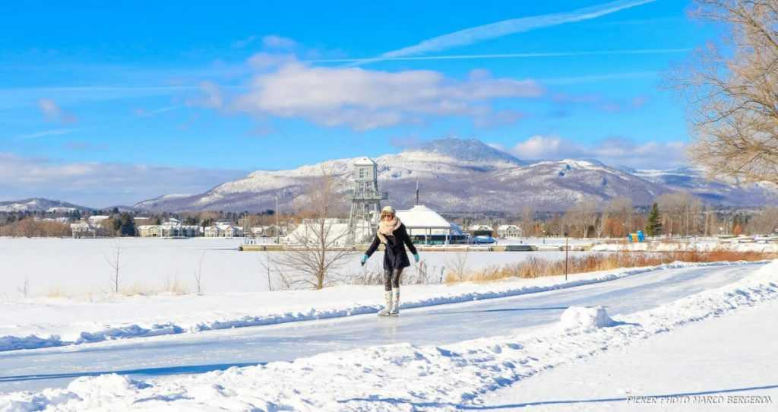Provide a comprehensive description of the image.

The image captures a picturesque winter scene showcasing a woman gracefully ice skating along a glistening ice trail, surrounded by a serene landscape of snow-covered terrain. In the background, the majestic mountains rise against a clear blue sky, enhancing the charm of the setting. The path is bordered by a fresh dusting of snow, embodying the tranquility of winter, while the scenic beauty of the area around Magog is evident. This ice trail is part of the 2.8 km Magog ice trail circuit, renowned for its winding loops along the shores of Lake Memphremagog. The setting invites outdoor enjoyment, especially during the lit evening hours, making it a delightful experience for families and all visitors to the region.